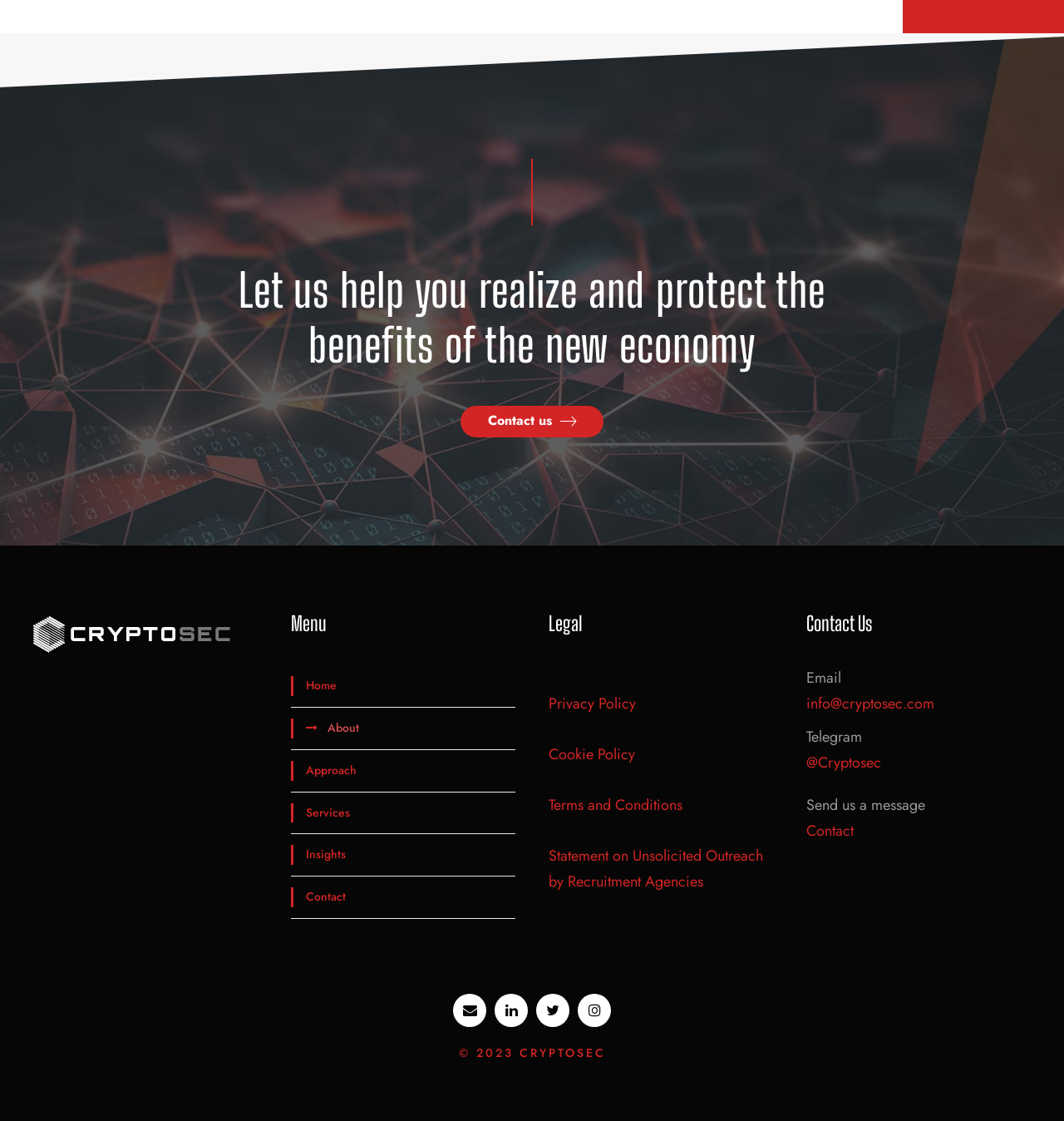Calculate the bounding box coordinates of the UI element given the description: "Cookie Policy".

[0.516, 0.663, 0.597, 0.682]